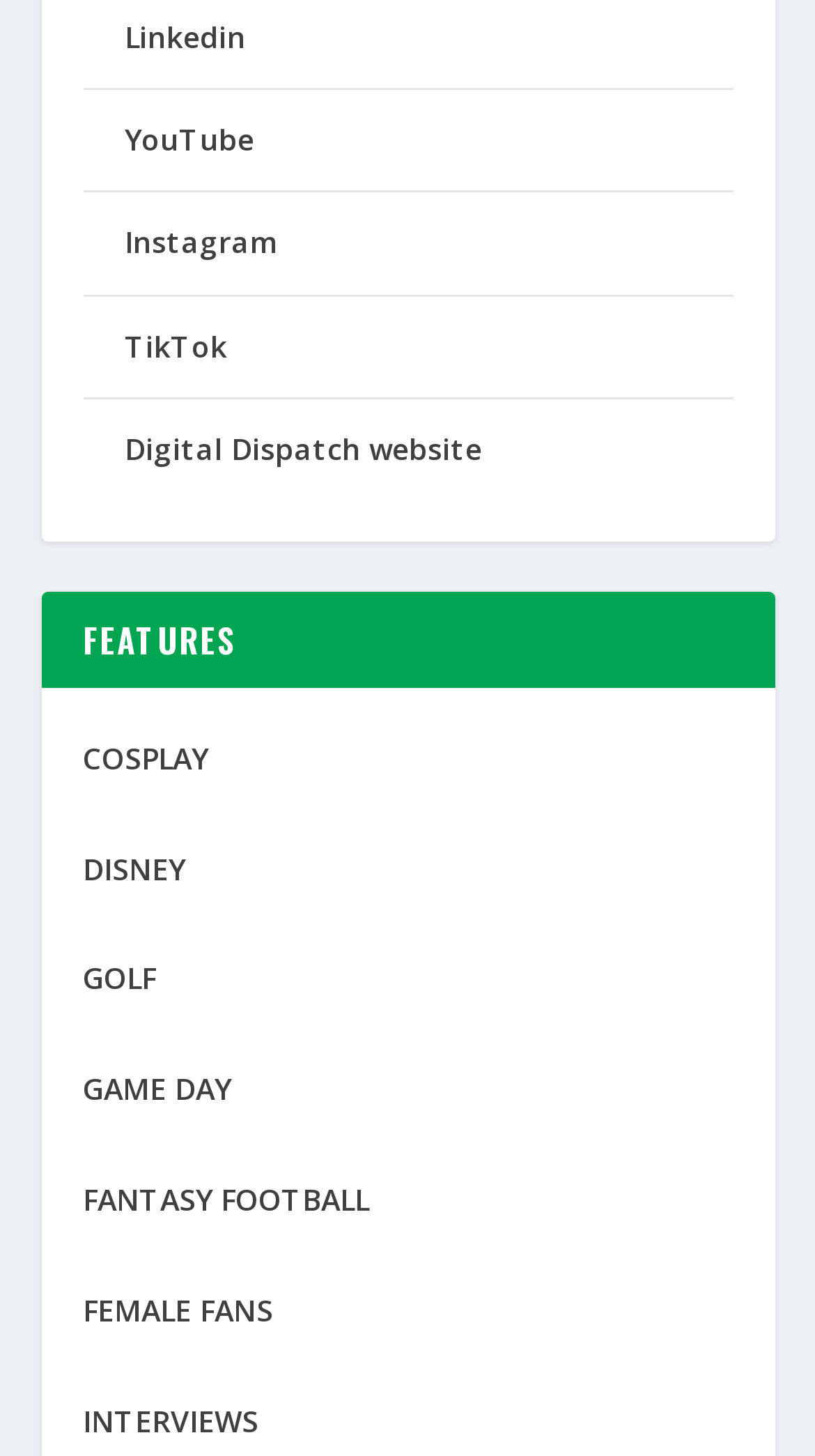How many links are listed under 'FEATURES'?
Please provide a comprehensive answer based on the visual information in the image.

By counting the links below the 'FEATURES' heading, I found six links: 'COSPLAY', 'DISNEY', 'GOLF', 'GAME DAY', 'FANTASY FOOTBALL', and 'FEMALE FANS'.